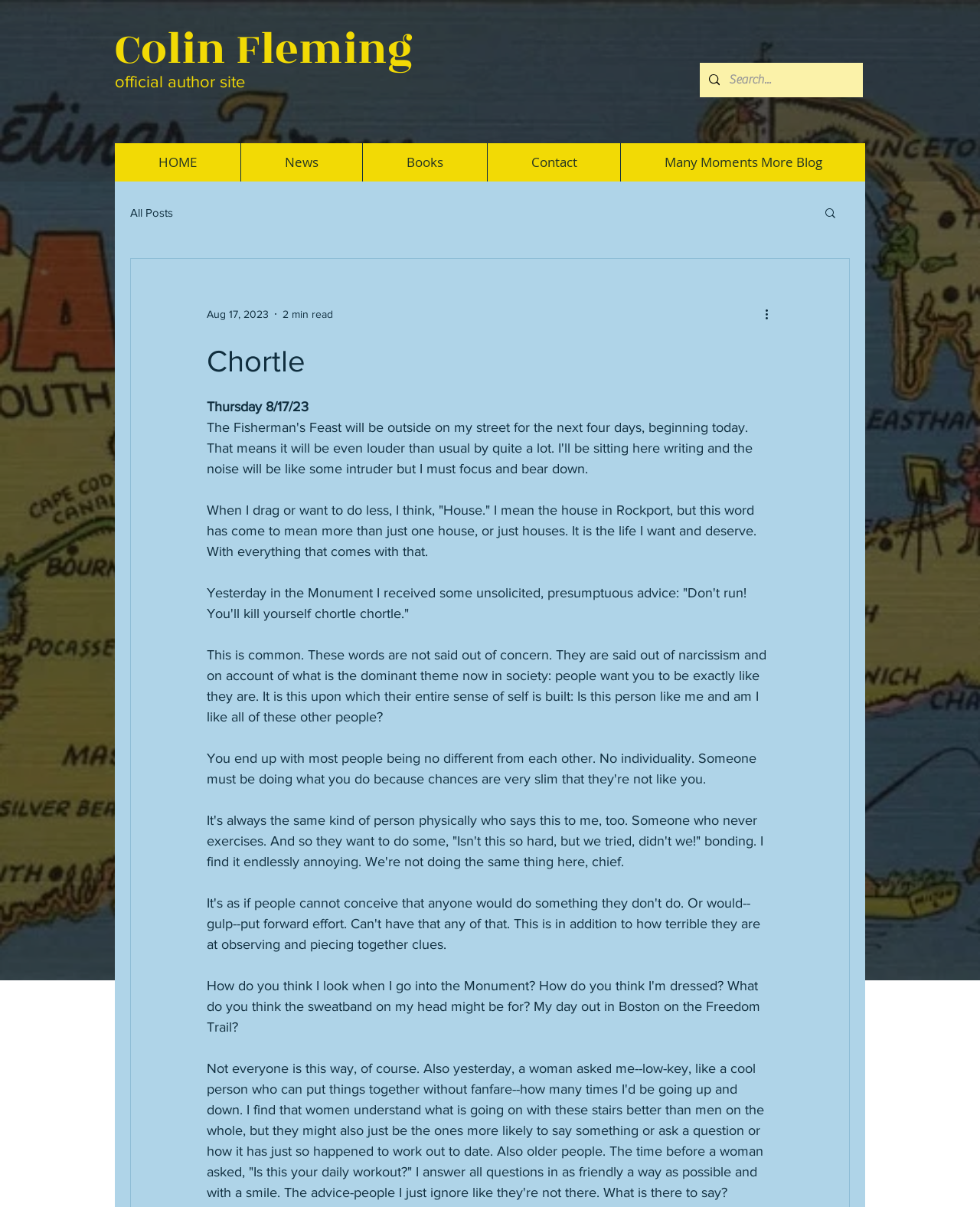What is the theme of the blog post?
Observe the image and answer the question with a one-word or short phrase response.

Running and self-improvement